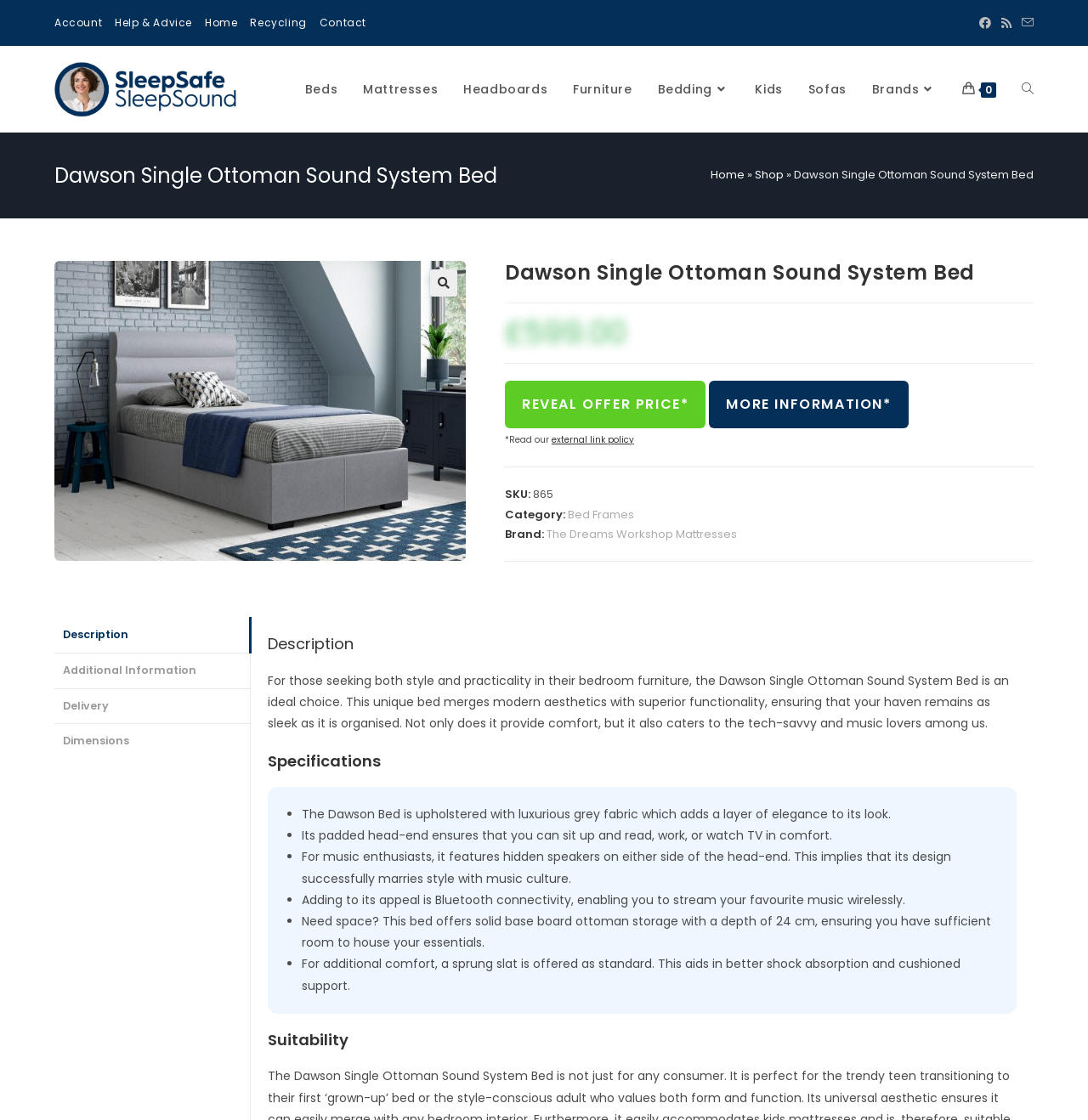Identify and provide the bounding box for the element described by: "Help & Advice".

[0.106, 0.012, 0.177, 0.029]